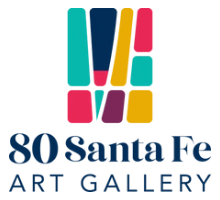Illustrate the image with a detailed caption.

The image features the vibrant logo of the "80 Santa Fe Art Gallery." The design prominently displays a collection of colorful geometric shapes, suggesting a modern and artistic aesthetic. Above the colorful elements, the gallery's name, "80 Santa Fe," is stylishly positioned in bold, dark text, while the words "ART GALLERY" are presented in a smaller, elegant font beneath it. This logo effectively conveys the gallery's commitment to contemporary art, inviting visitors to explore its diverse exhibitions and creative offerings.